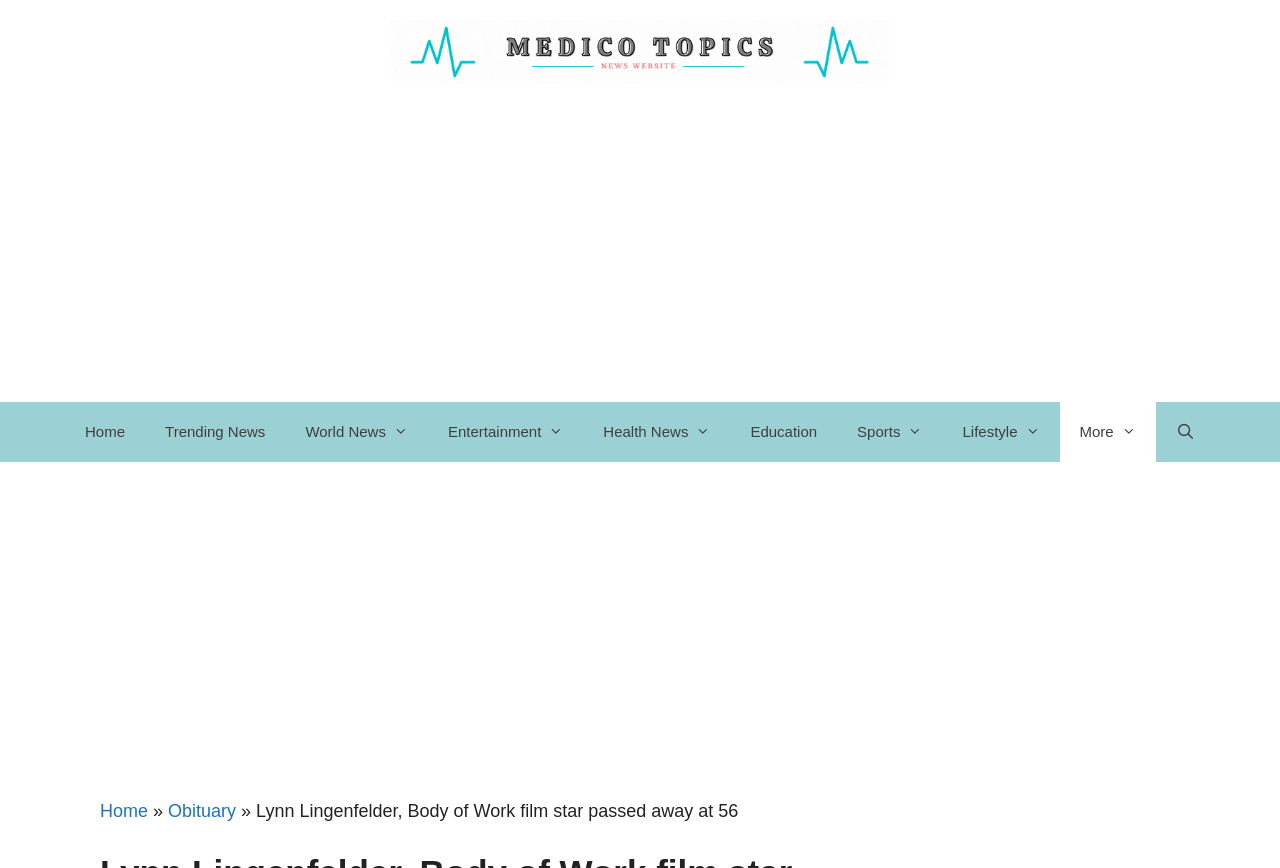Please predict the bounding box coordinates of the element's region where a click is necessary to complete the following instruction: "open search bar". The coordinates should be represented by four float numbers between 0 and 1, i.e., [left, top, right, bottom].

[0.903, 0.463, 0.949, 0.533]